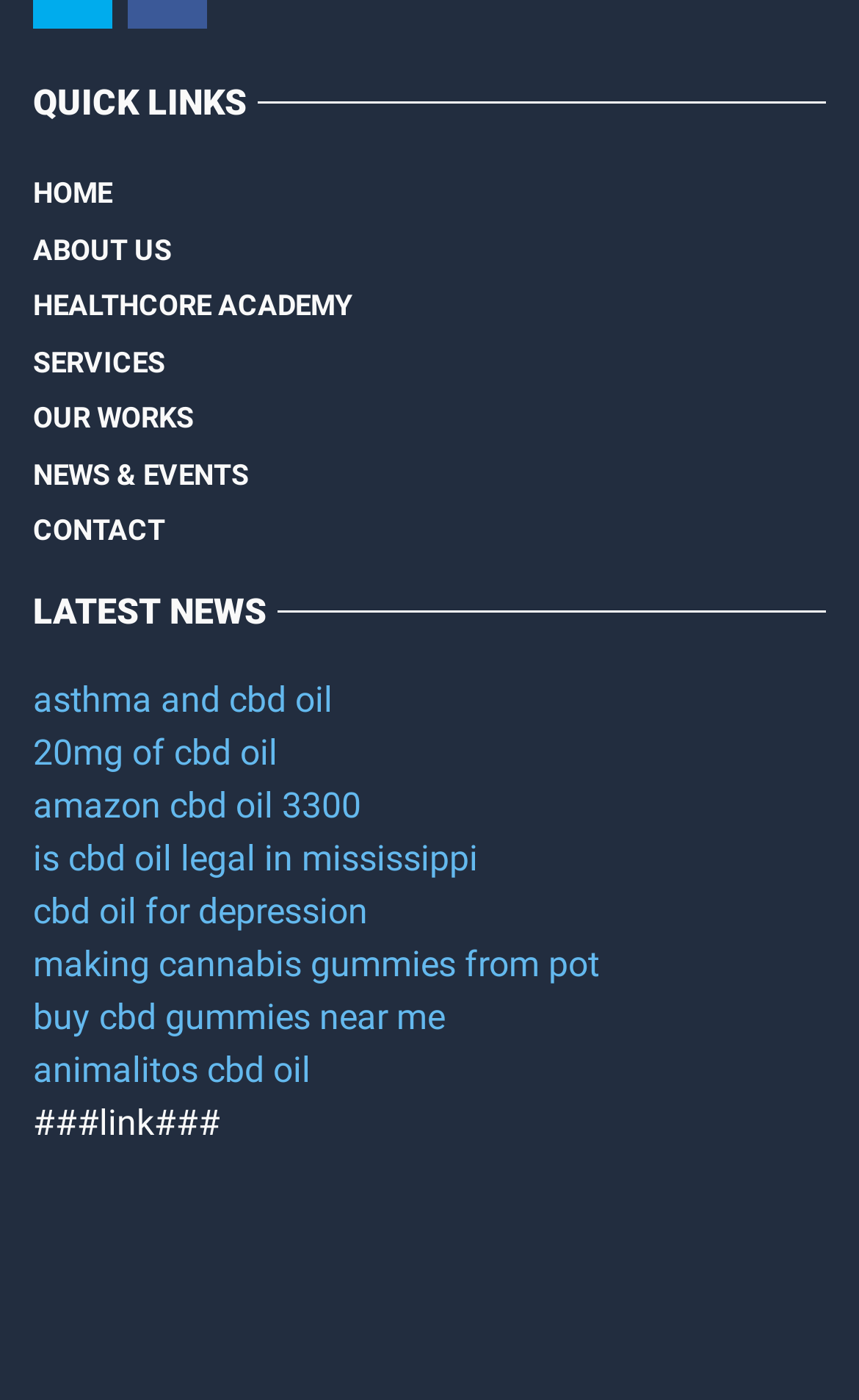Based on the element description "HealthCore Academy", predict the bounding box coordinates of the UI element.

[0.038, 0.199, 0.41, 0.239]